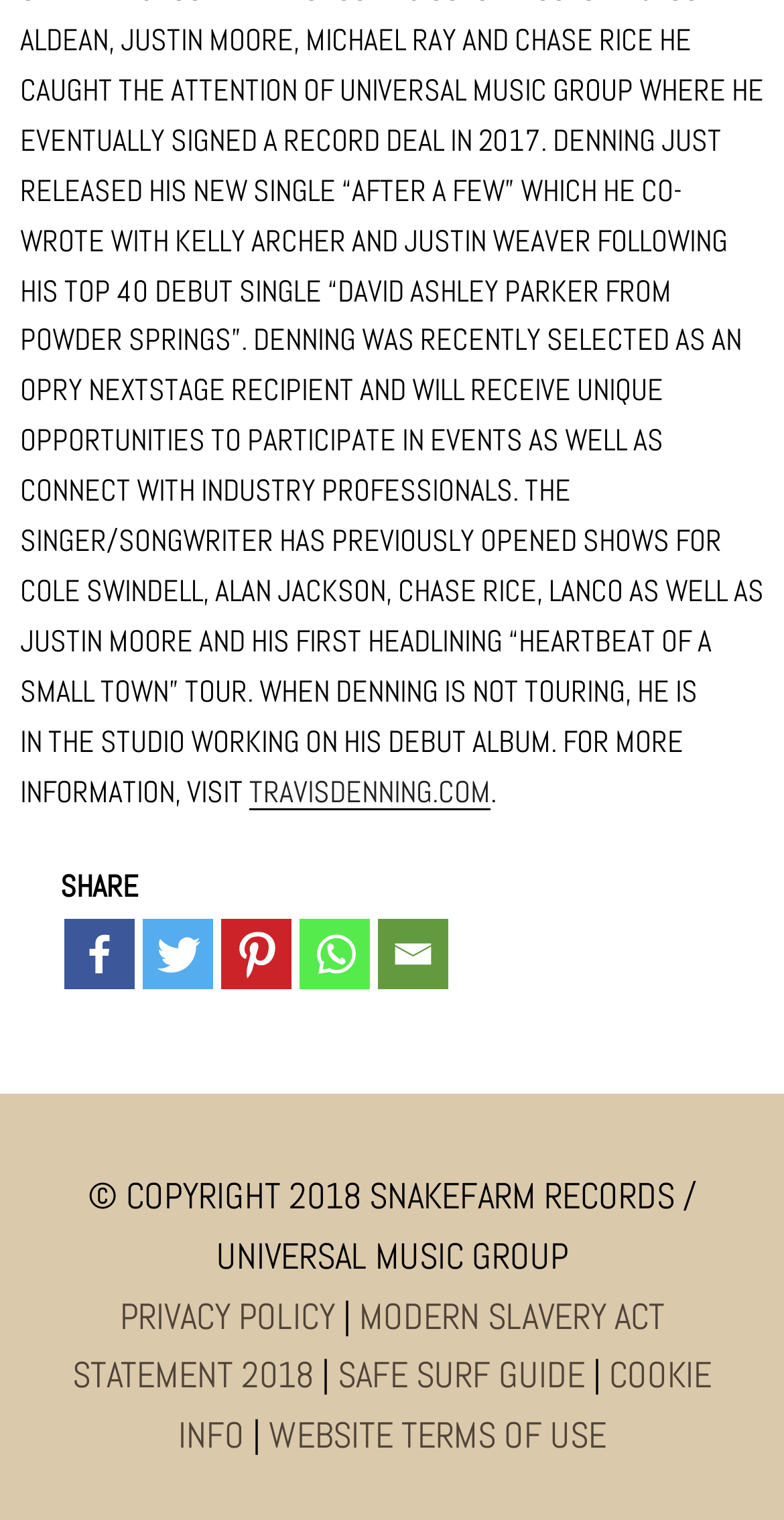Can you specify the bounding box coordinates for the region that should be clicked to fulfill this instruction: "Read modern slavery act statement".

[0.092, 0.85, 0.847, 0.92]